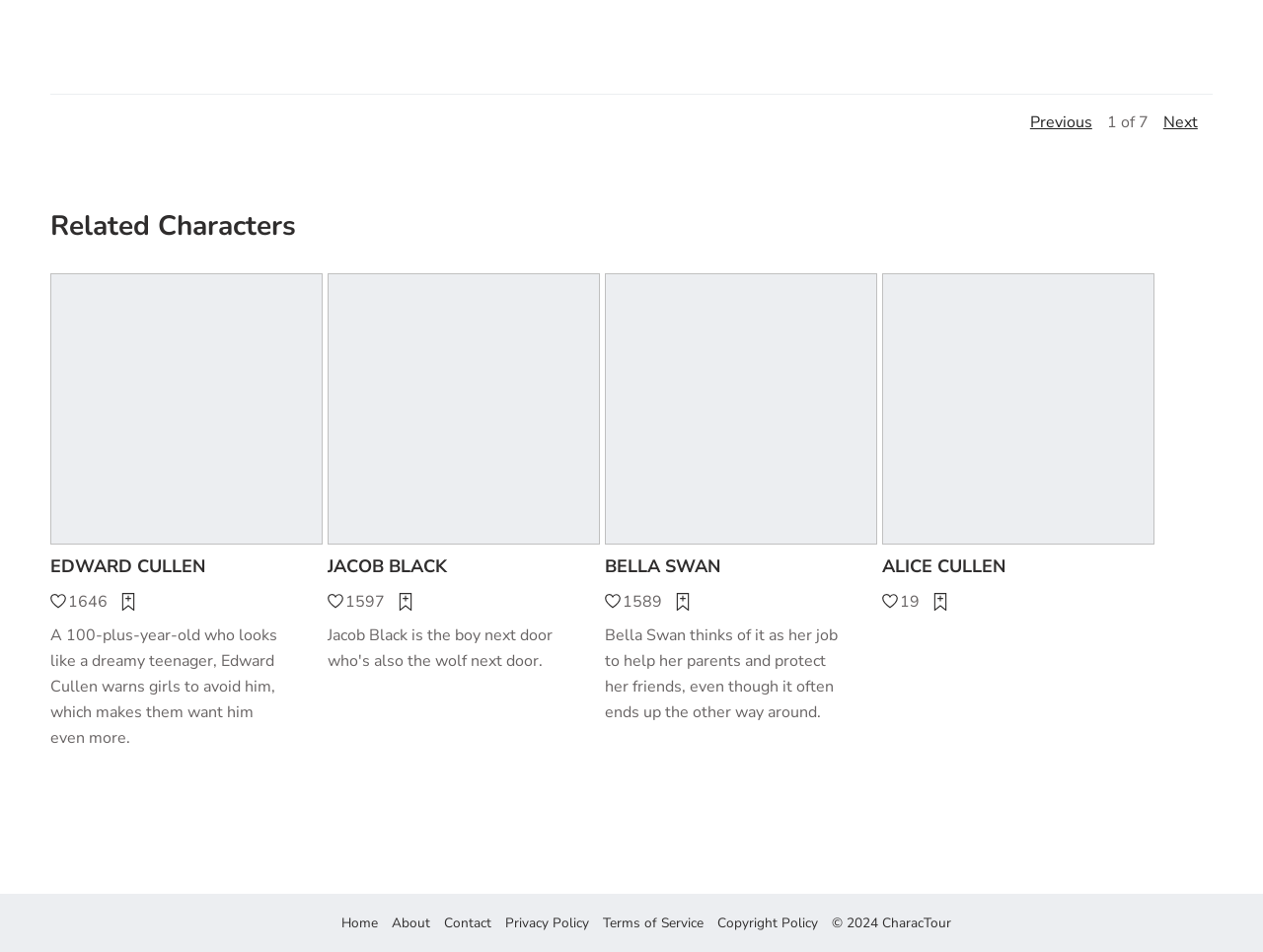Pinpoint the bounding box coordinates of the element to be clicked to execute the instruction: "Click HOME".

None